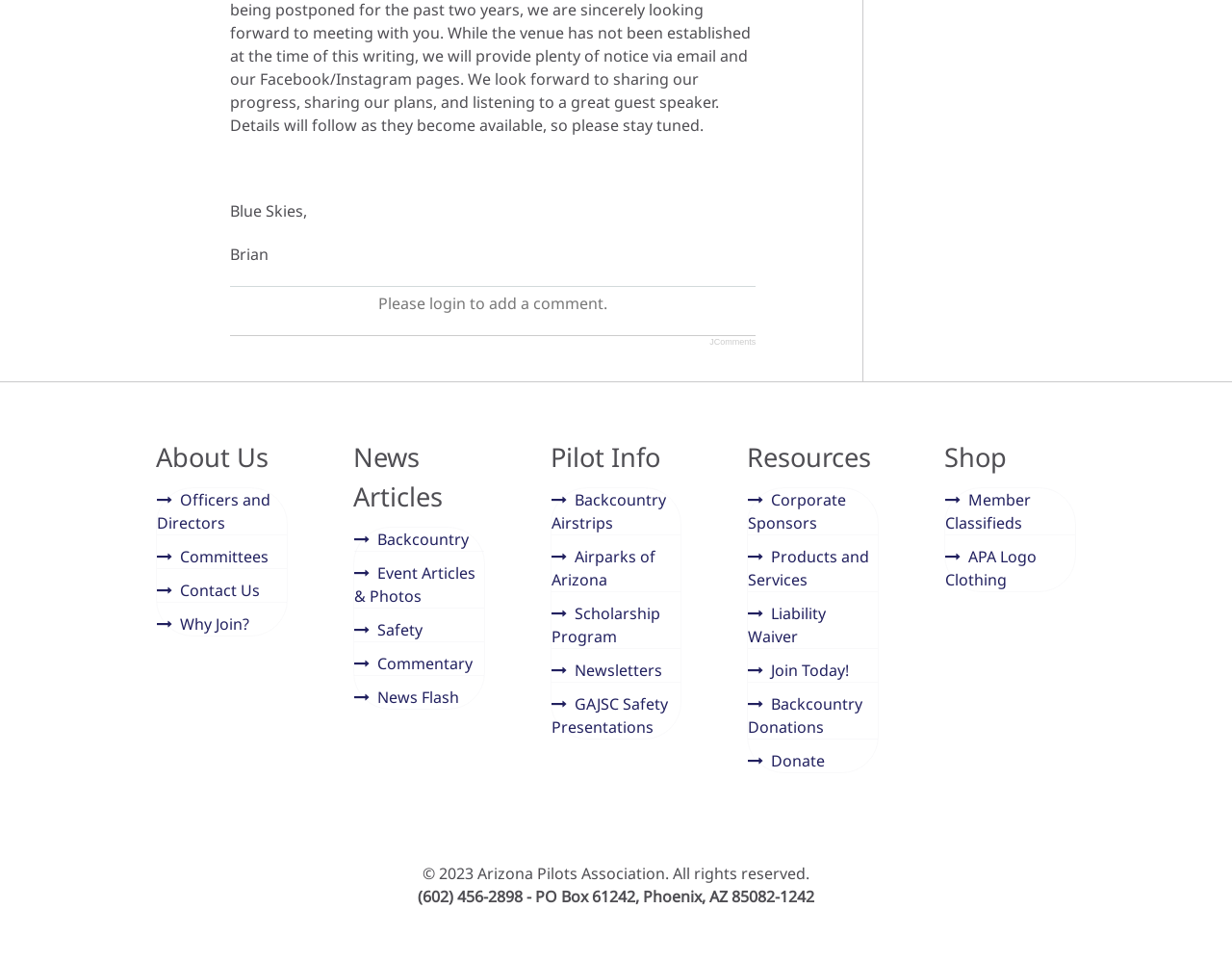Identify the bounding box coordinates of the element to click to follow this instruction: 'Click on 'Officers and Directors''. Ensure the coordinates are four float values between 0 and 1, provided as [left, top, right, bottom].

[0.127, 0.508, 0.233, 0.556]